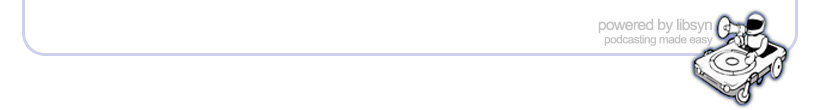Respond concisely with one word or phrase to the following query:
What is the service provided by?

Libsyn